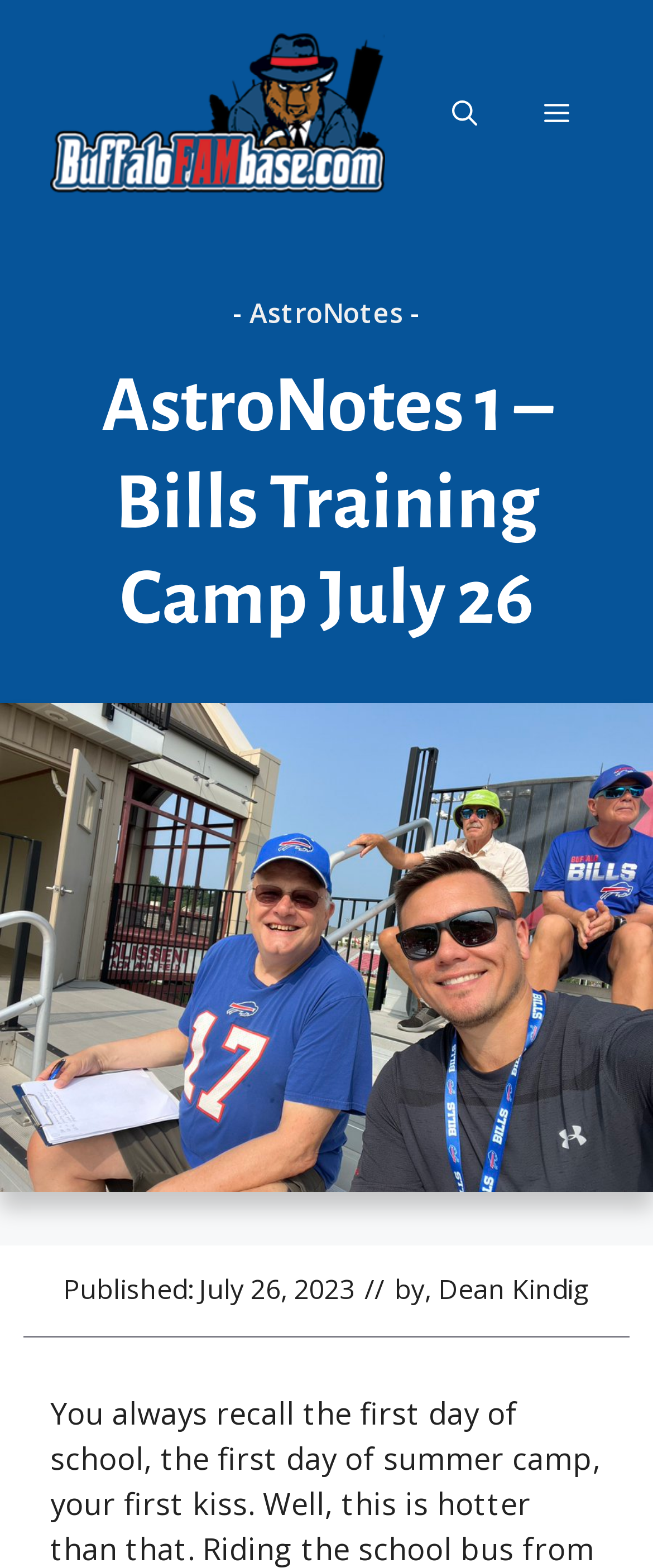Please provide a one-word or phrase answer to the question: 
What is the type of the image in the figure element?

Unknown